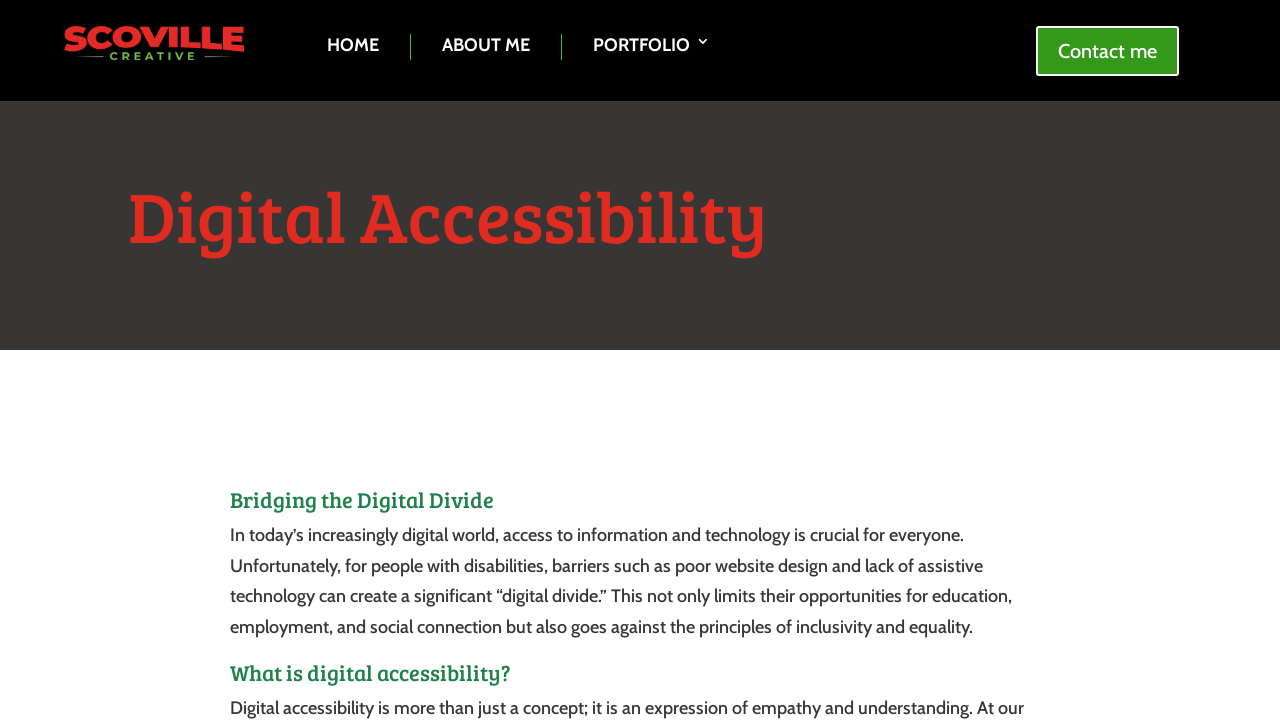What are the consequences of poor website design?
Refer to the screenshot and answer in one word or phrase.

Digital divide